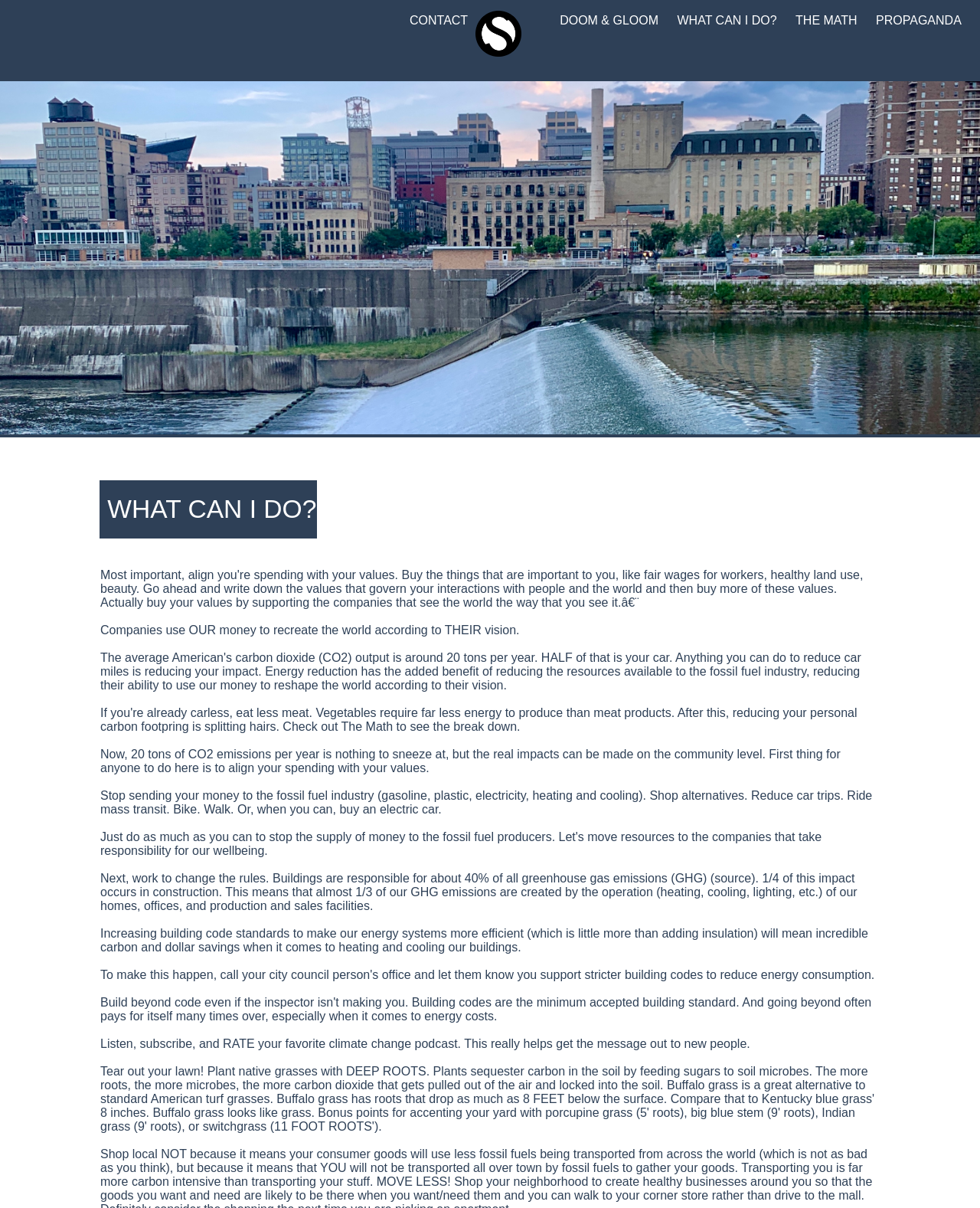Provide your answer in one word or a succinct phrase for the question: 
What is the purpose of the 'WHAT CAN I DO?' section?

Provide actions to reduce carbon footprint